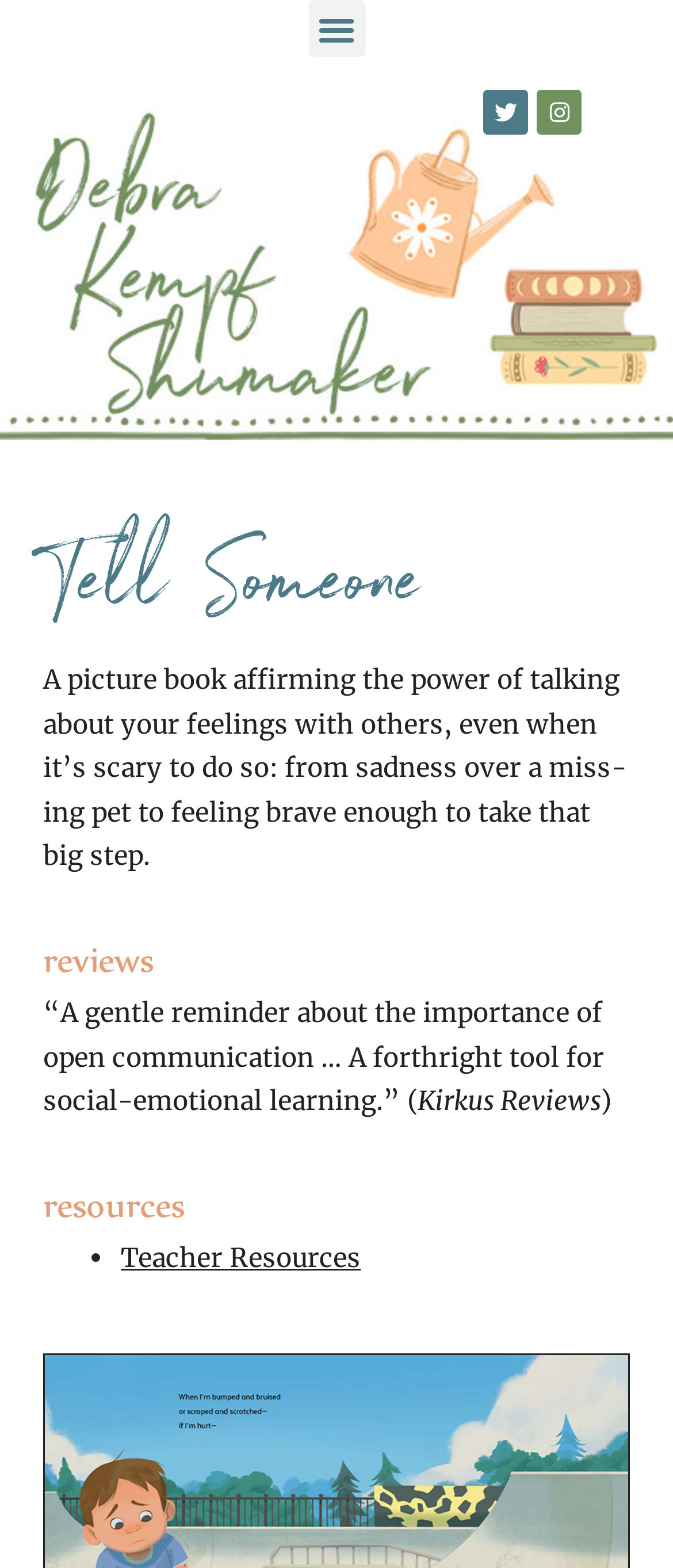Please analyze the image and give a detailed answer to the question:
What is the name of the review publication?

I found the name of the review publication by looking at the static text, which says 'Kirkus Reviews'. This is likely the name of the publication because it is mentioned in the context of a book review.